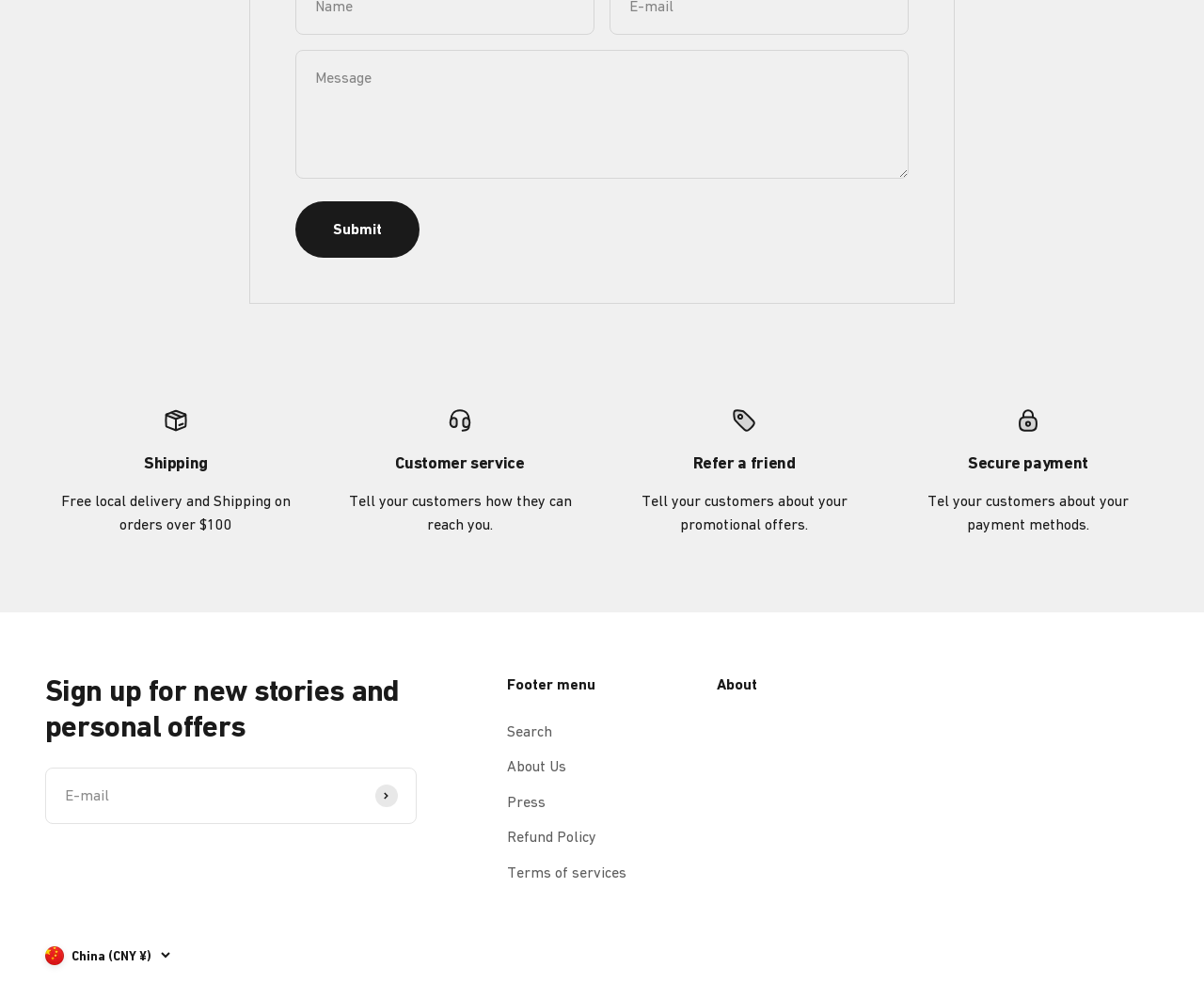Please give a short response to the question using one word or a phrase:
What is the purpose of the 'Message' textbox?

To send a message